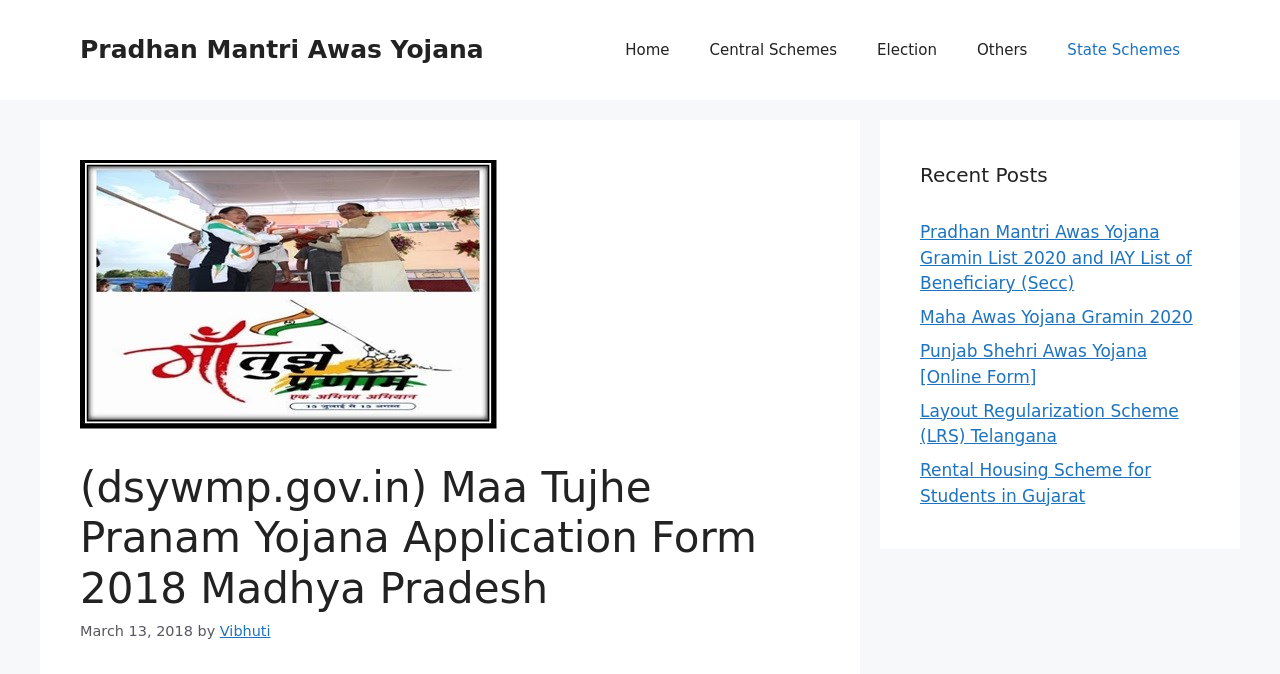What are the other schemes mentioned on the webpage?
Based on the image, provide a one-word or brief-phrase response.

Pradhan Mantri Awas Yojana, Maha Awas Yojana Gramin, etc.